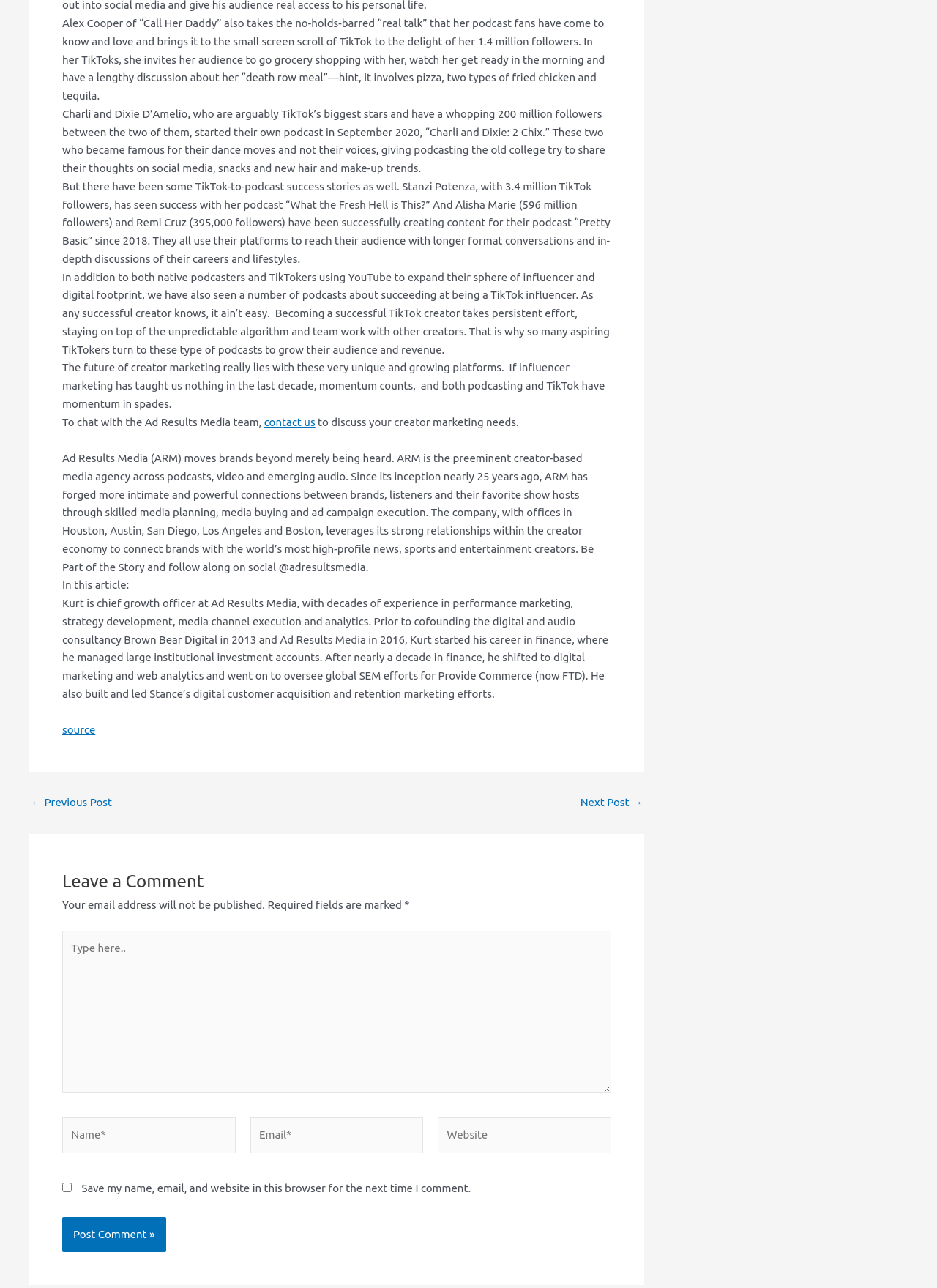Please respond to the question using a single word or phrase:
What is the name of the podcast created by Stanzi Potenza?

What the Fresh Hell is This?